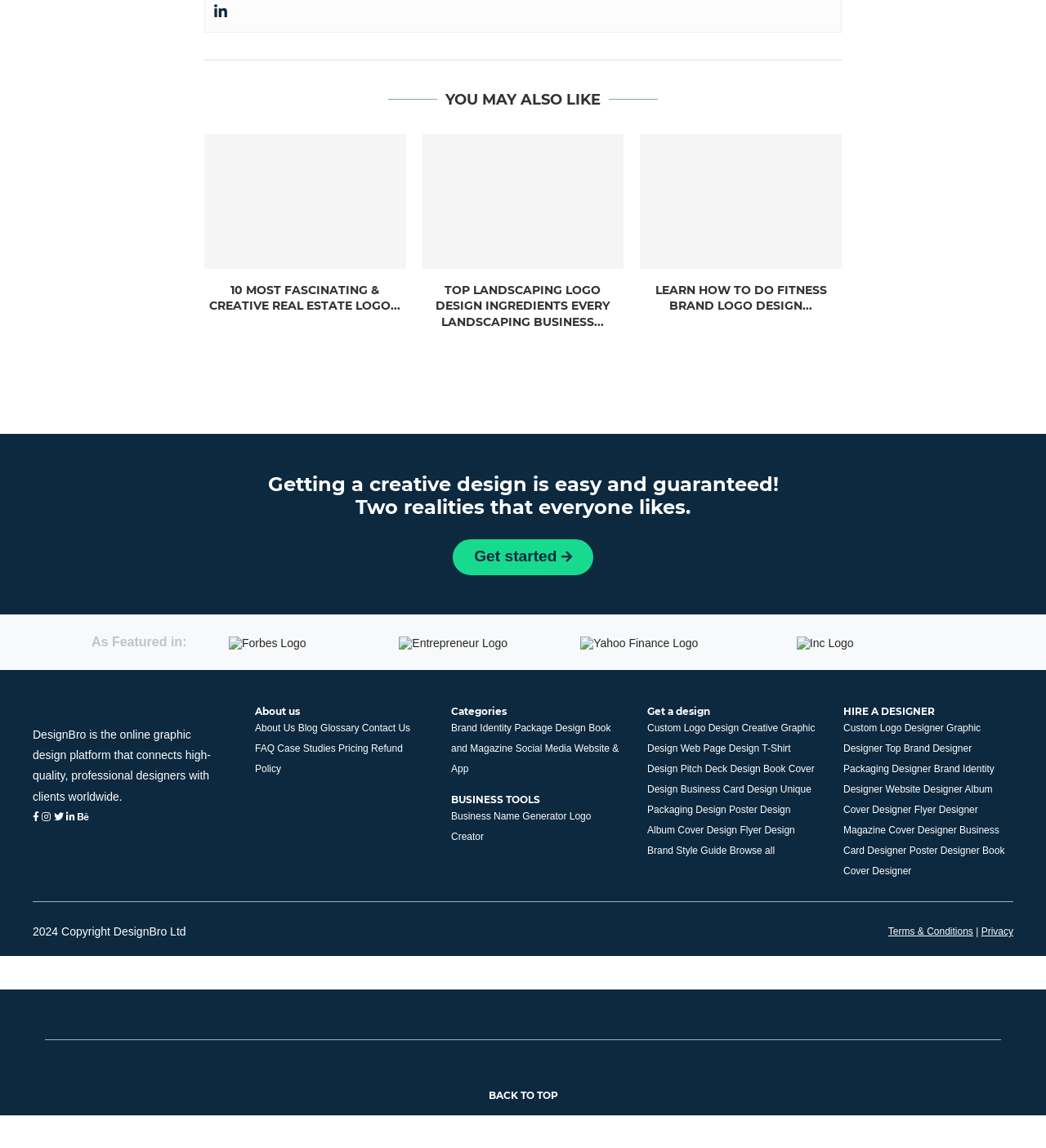From the image, can you give a detailed response to the question below:
How many design categories are listed?

The answer can be found by counting the number of link elements under the 'Categories' heading, which are Brand Identity, Package Design, Book and Magazine, Social Media, Website & App, and others.